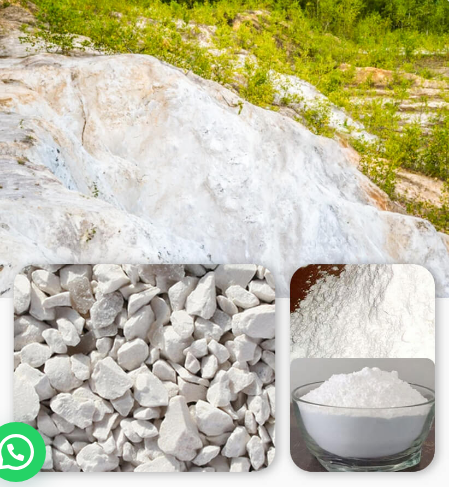Respond with a single word or short phrase to the following question: 
What is the likely content of the bowl?

Pure, white powder